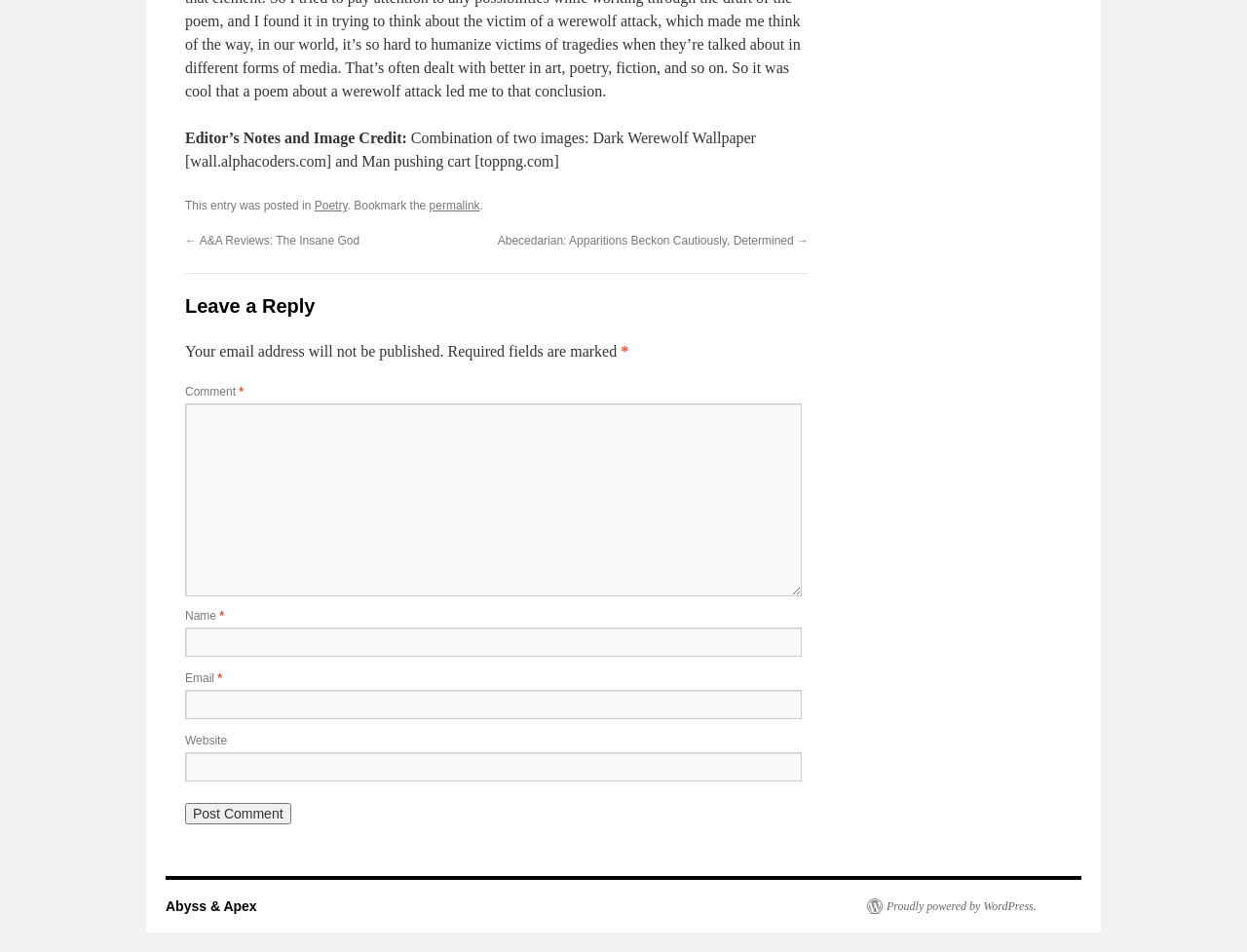Specify the bounding box coordinates of the element's region that should be clicked to achieve the following instruction: "Click the permalink". The bounding box coordinates consist of four float numbers between 0 and 1, in the format [left, top, right, bottom].

[0.344, 0.209, 0.385, 0.223]